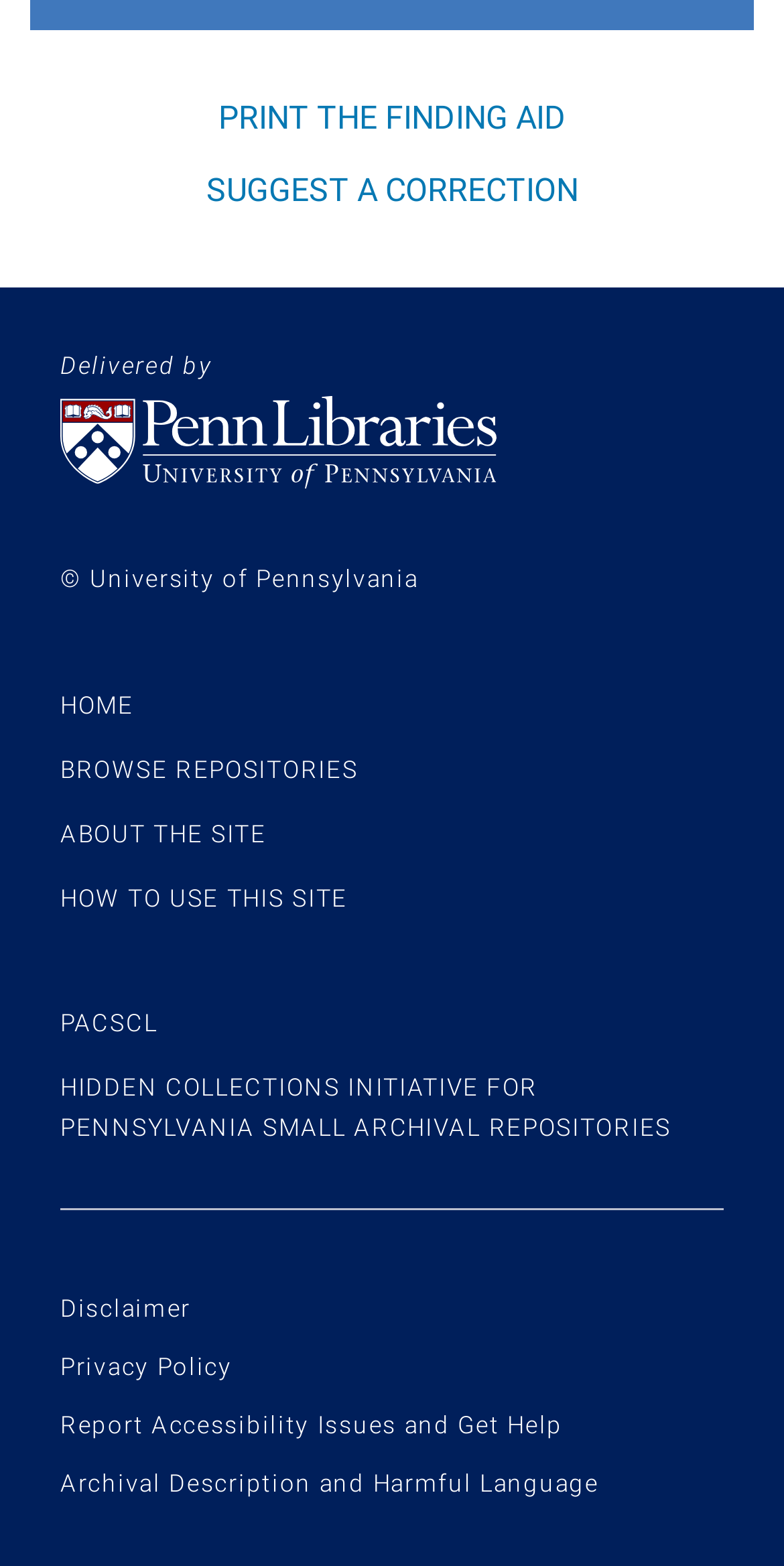Based on the image, please respond to the question with as much detail as possible:
What is the purpose of the 'SUGGEST A CORRECTION' link?

The link 'SUGGEST A CORRECTION' is located at the top of the page, suggesting that its purpose is to allow users to suggest corrections to the finding aid.